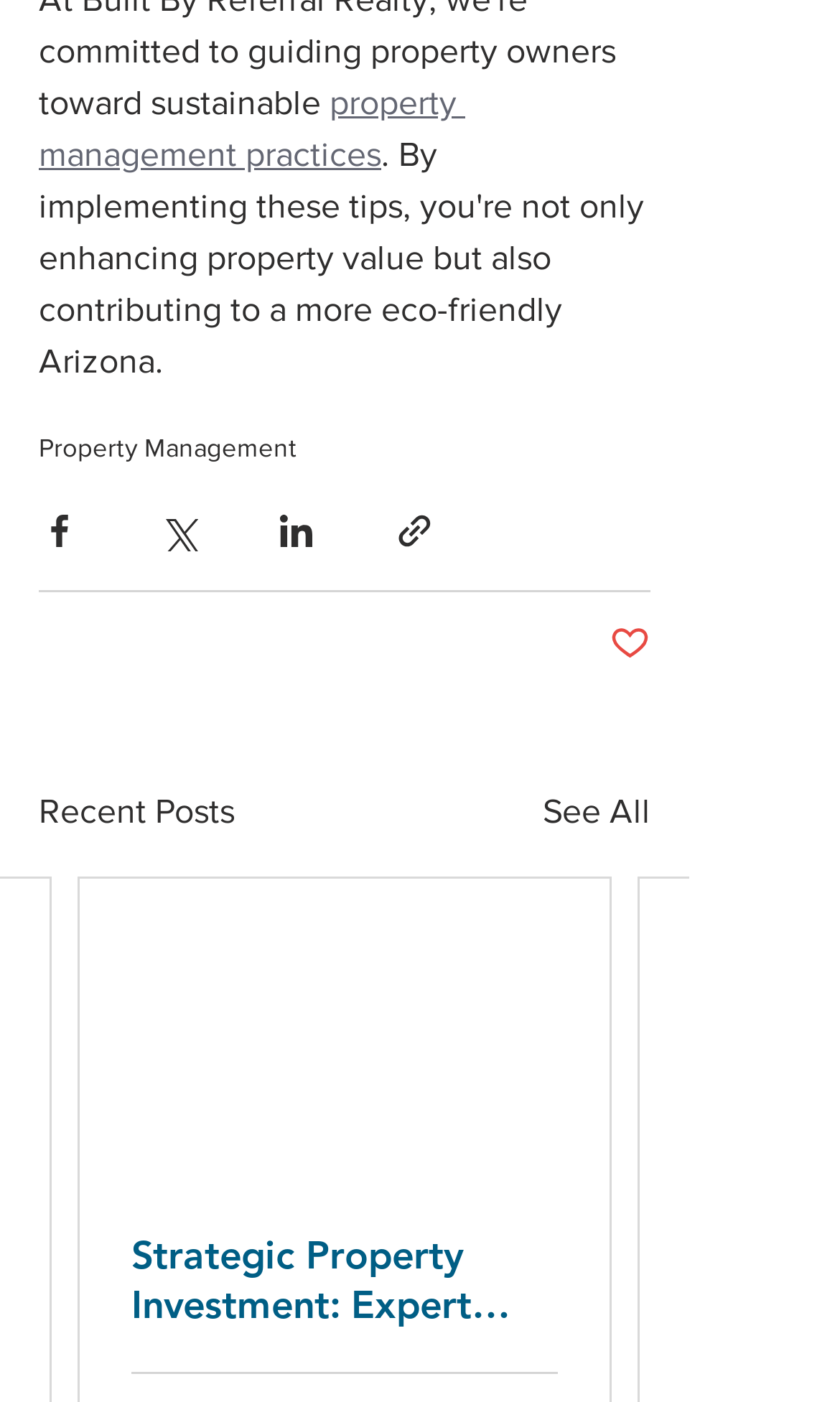What is the purpose of the button with the image?
Look at the screenshot and provide an in-depth answer.

I looked at the button with the image and found that it is labeled as 'Post not marked as liked'. This suggests that the purpose of the button is to like a post.